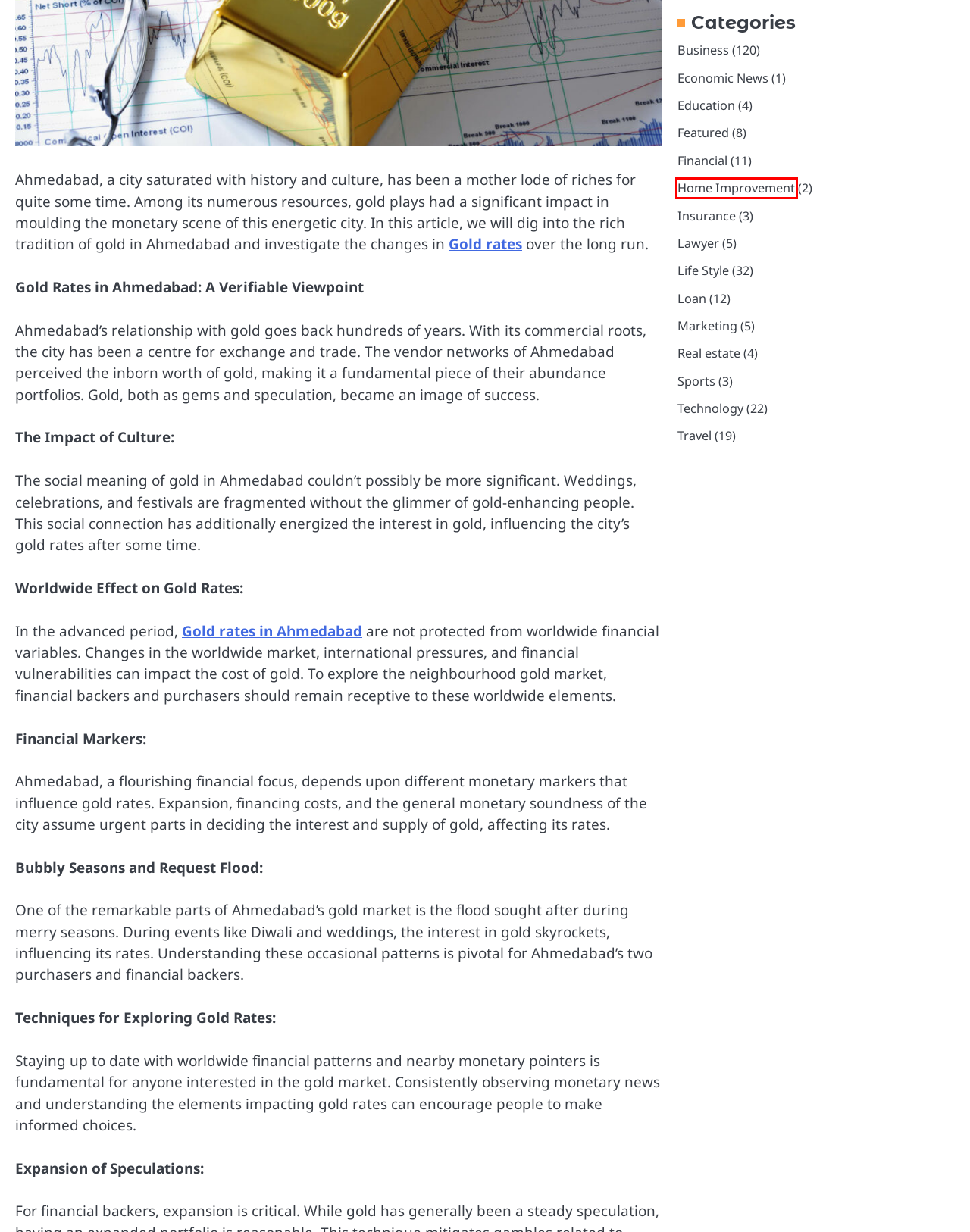Consider the screenshot of a webpage with a red bounding box and select the webpage description that best describes the new page that appears after clicking the element inside the red box. Here are the candidates:
A. Sports - A Business Point
B. Lawyer - A Business Point
C. Financial - A Business Point
D. Education - A Business Point
E. Technology - A Business Point
F. Life Style - A Business Point
G. Home Improvement - A Business Point
H. Featured - A Business Point

G